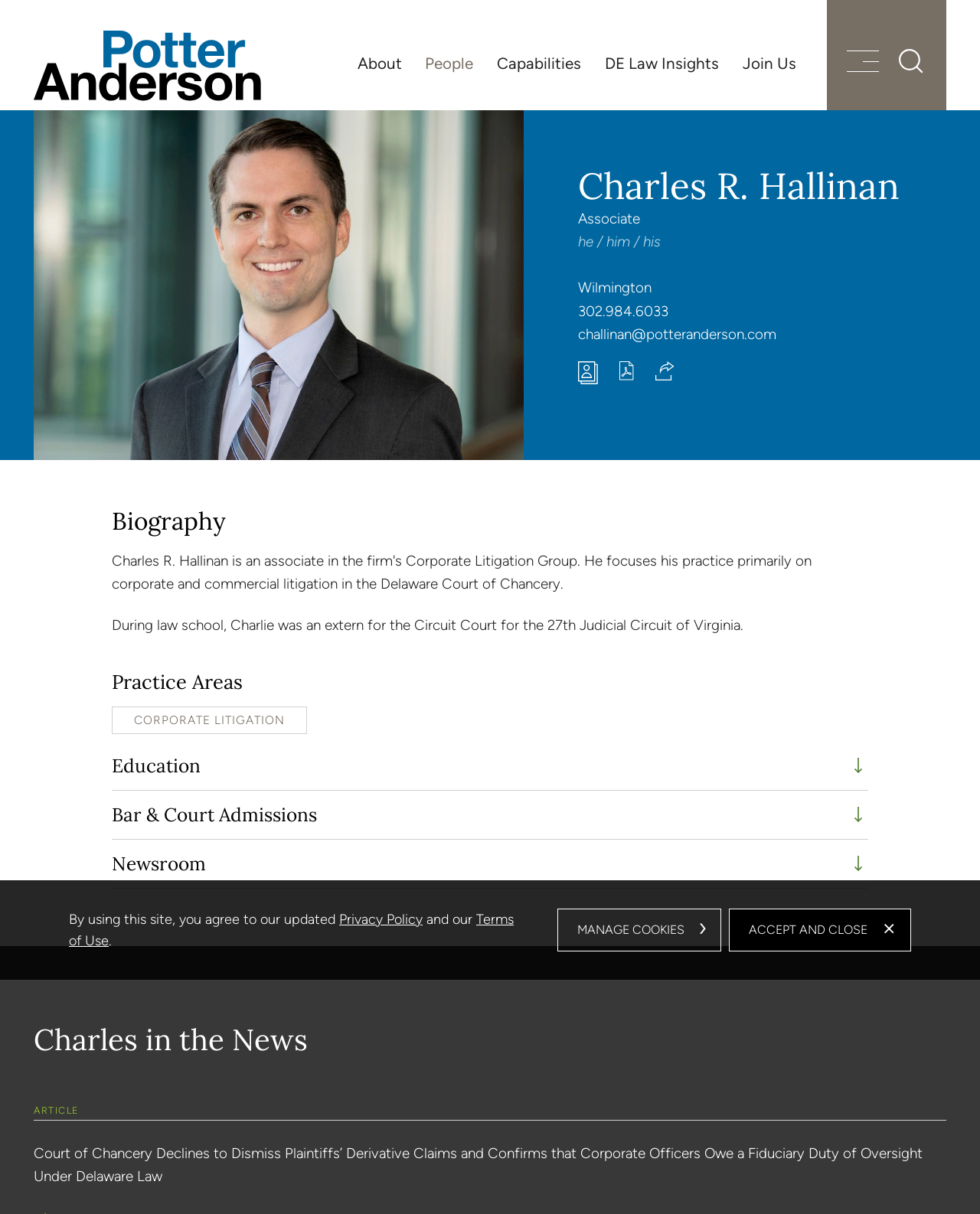What is the name of the court where Charles Hallinan externed during law school?
Could you answer the question in a detailed manner, providing as much information as possible?

I found the answer by looking at the biography section, where it says 'During law school, Charlie was an extern for the Circuit Court for the 27th Judicial Circuit of Virginia.'